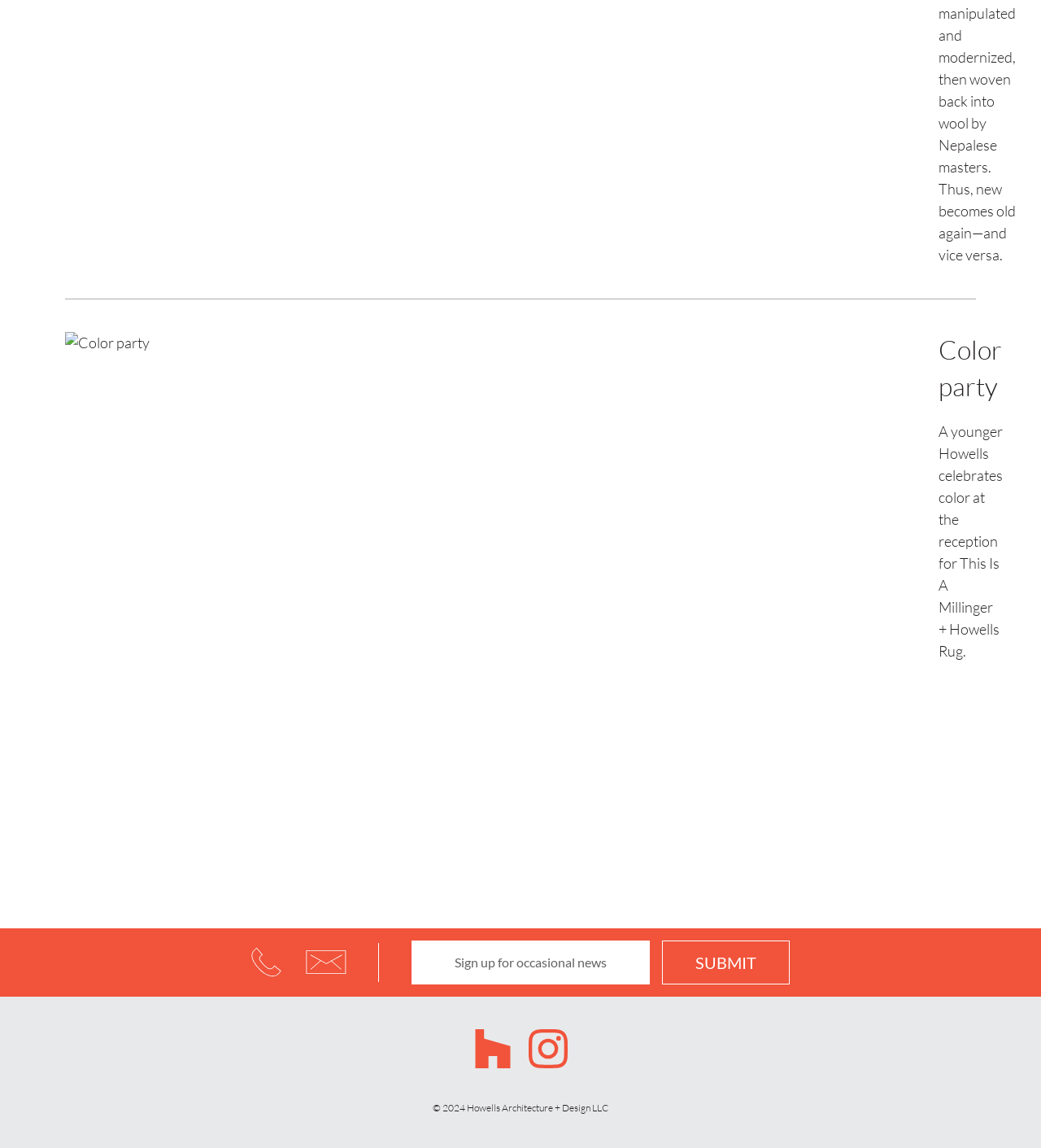What is the theme of the image at the top of the webpage?
Deliver a detailed and extensive answer to the question.

The image at the top of the webpage is described as 'Color party', and it appears to be a celebration or reception with a colorful theme, possibly related to a design or architecture event.